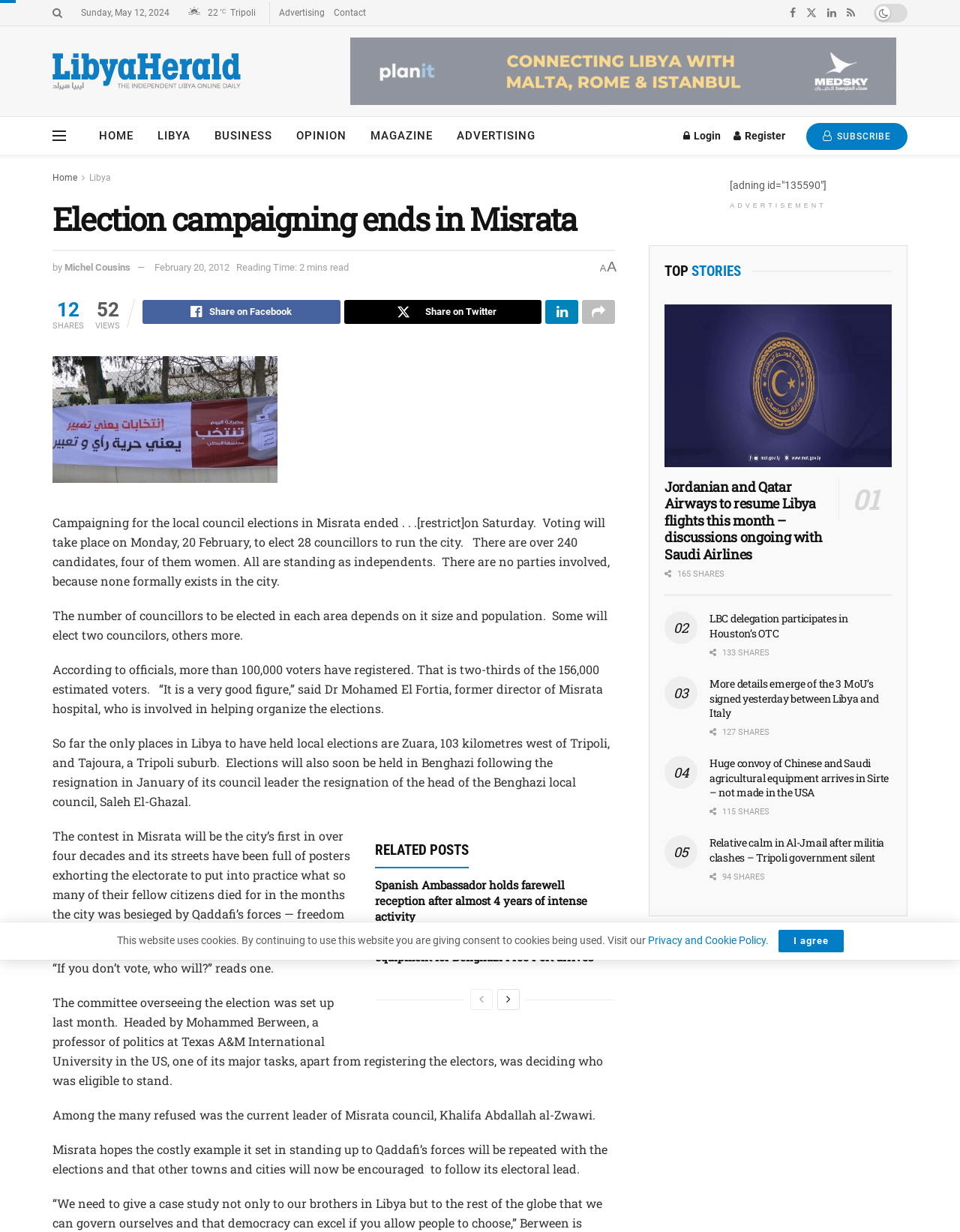Please locate the bounding box coordinates of the element that needs to be clicked to achieve the following instruction: "Click on the 'SUBSCRIBE' button". The coordinates should be four float numbers between 0 and 1, i.e., [left, top, right, bottom].

[0.84, 0.1, 0.945, 0.122]